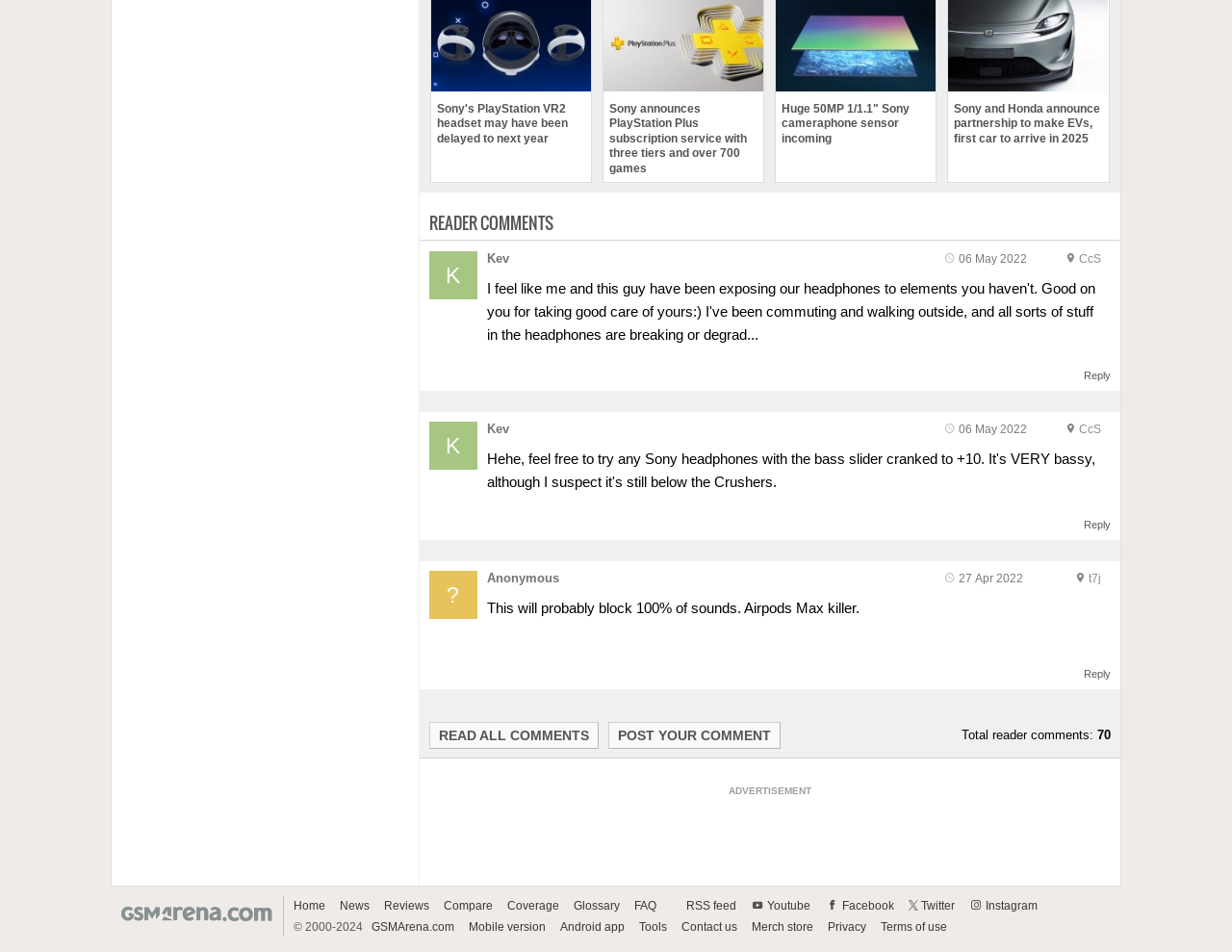What is the date of the first comment?
Give a one-word or short phrase answer based on the image.

06 May 2022